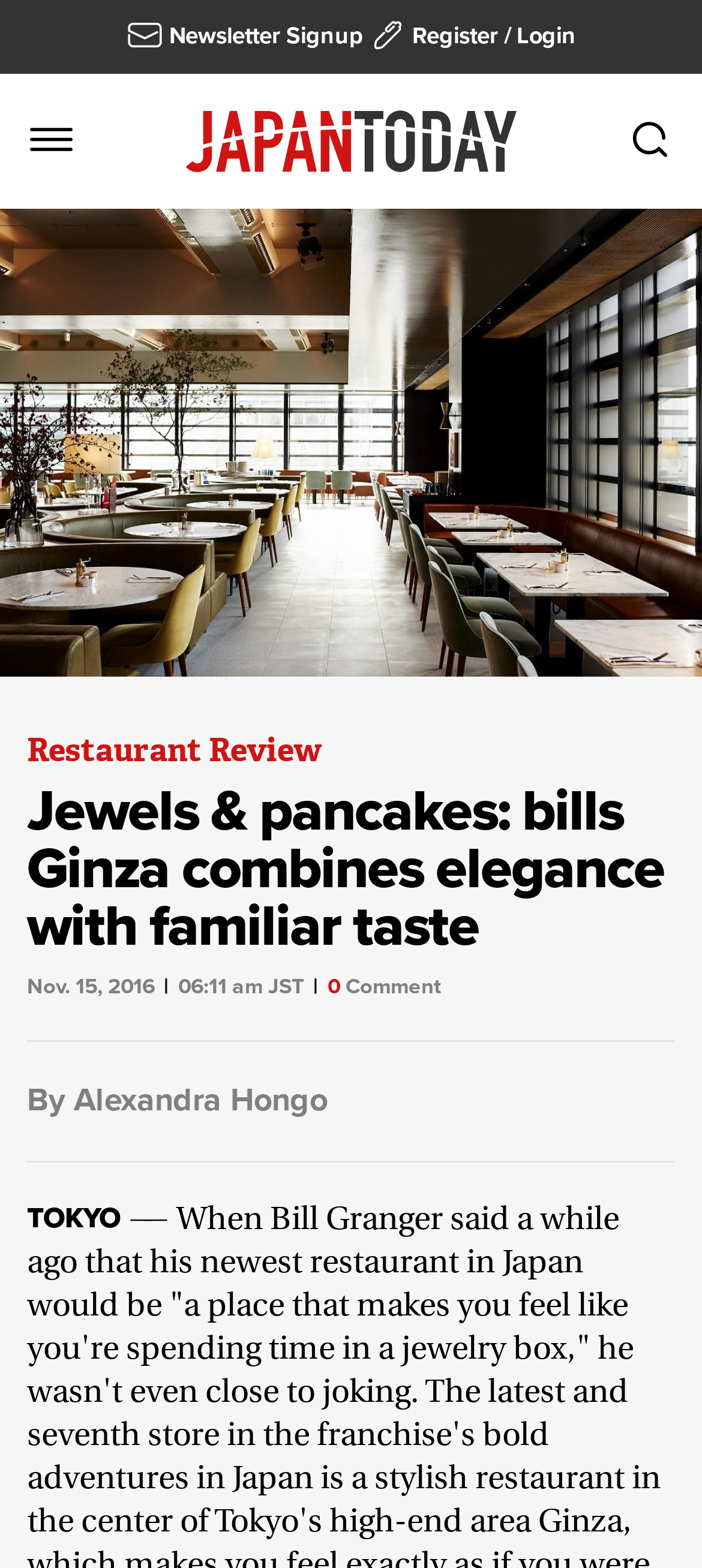Using the element description provided, determine the bounding box coordinates in the format (top-left x, top-left y, bottom-right x, bottom-right y). Ensure that all values are floating point numbers between 0 and 1. Element description: Register / Login

[0.526, 0.014, 0.821, 0.032]